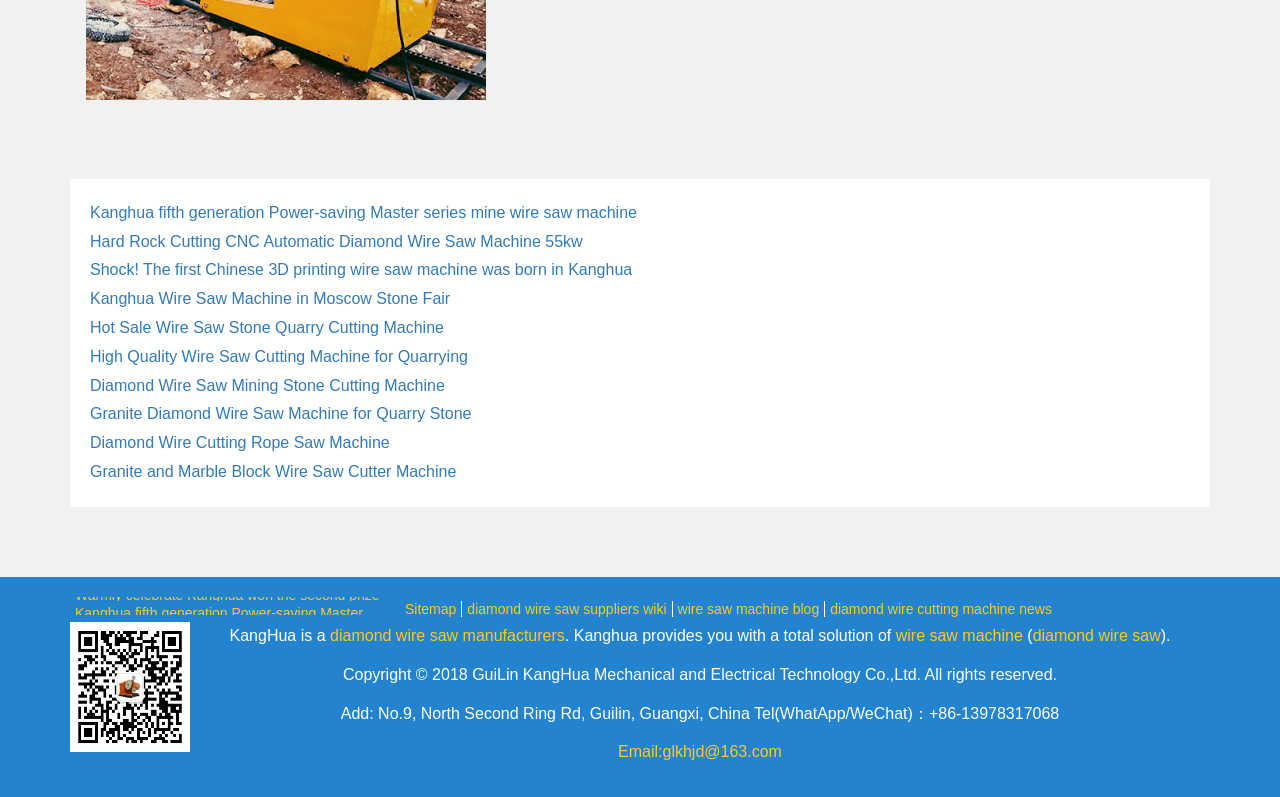Identify the bounding box coordinates of the element to click to follow this instruction: 'View the Sitemap'. Ensure the coordinates are four float values between 0 and 1, provided as [left, top, right, bottom].

[0.312, 0.754, 0.361, 0.774]